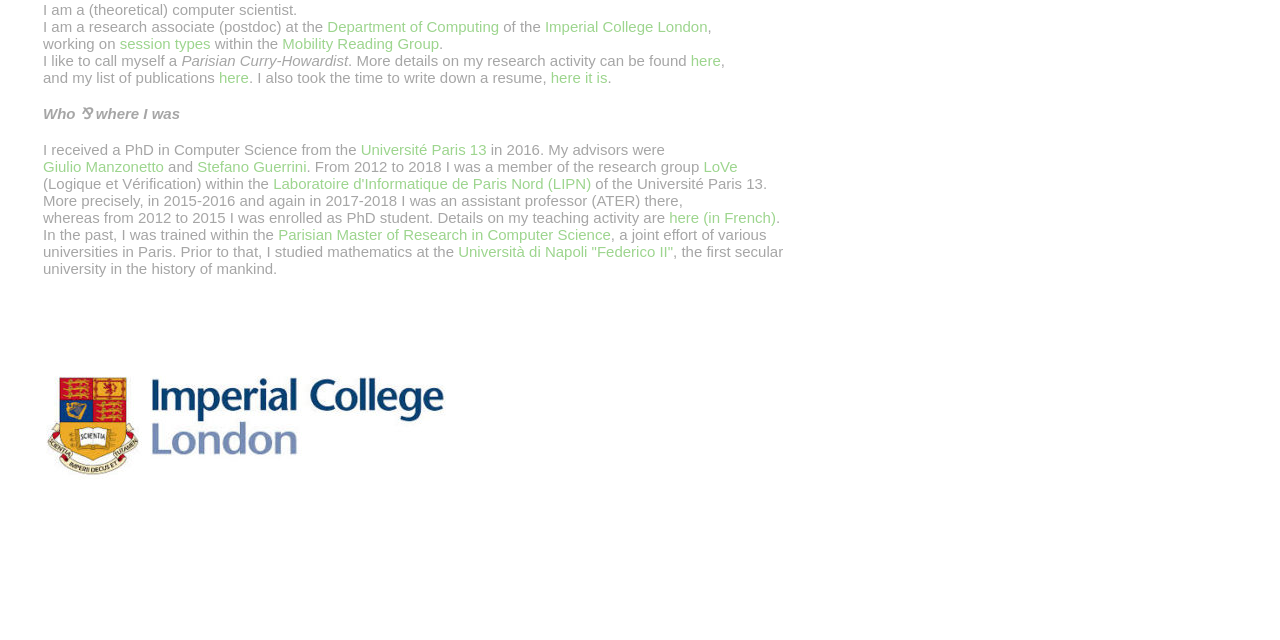Please provide the bounding box coordinate of the region that matches the element description: Imperial College London. Coordinates should be in the format (top-left x, top-left y, bottom-right x, bottom-right y) and all values should be between 0 and 1.

[0.426, 0.028, 0.553, 0.055]